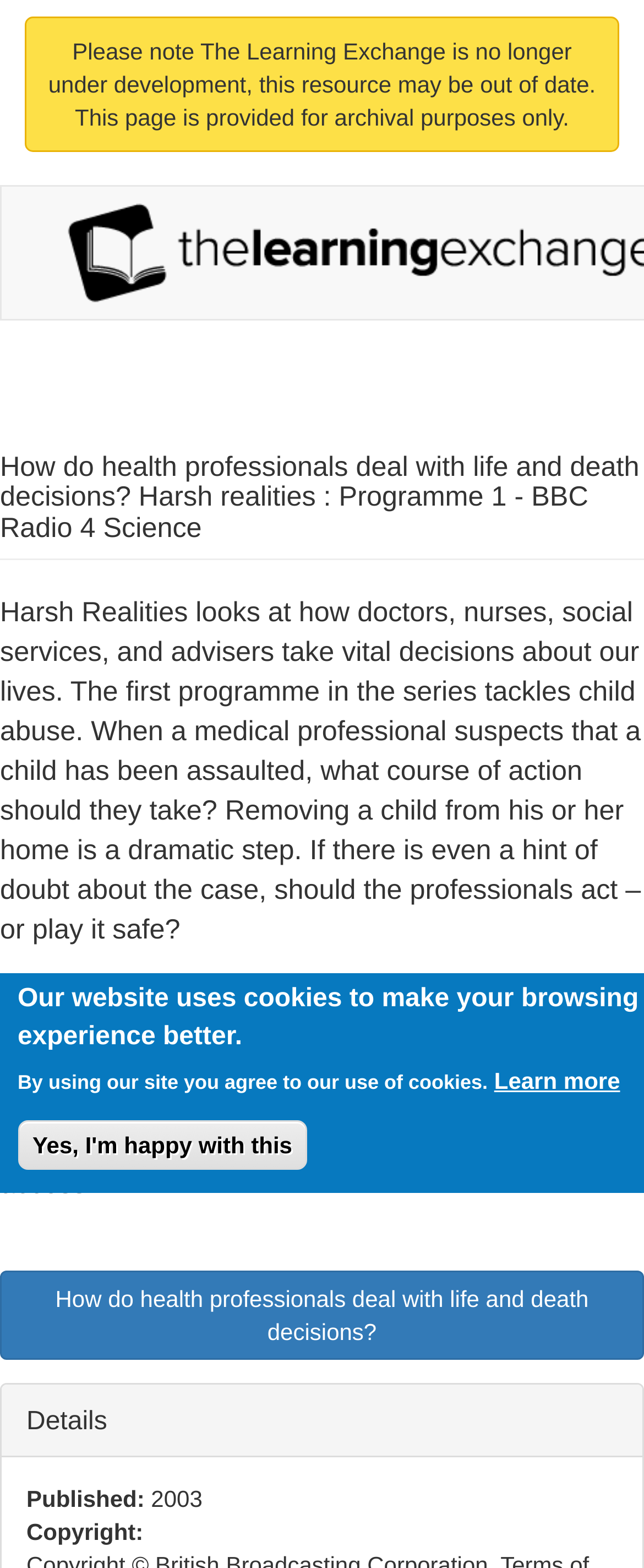Answer with a single word or phrase: 
When was the programme published?

2003